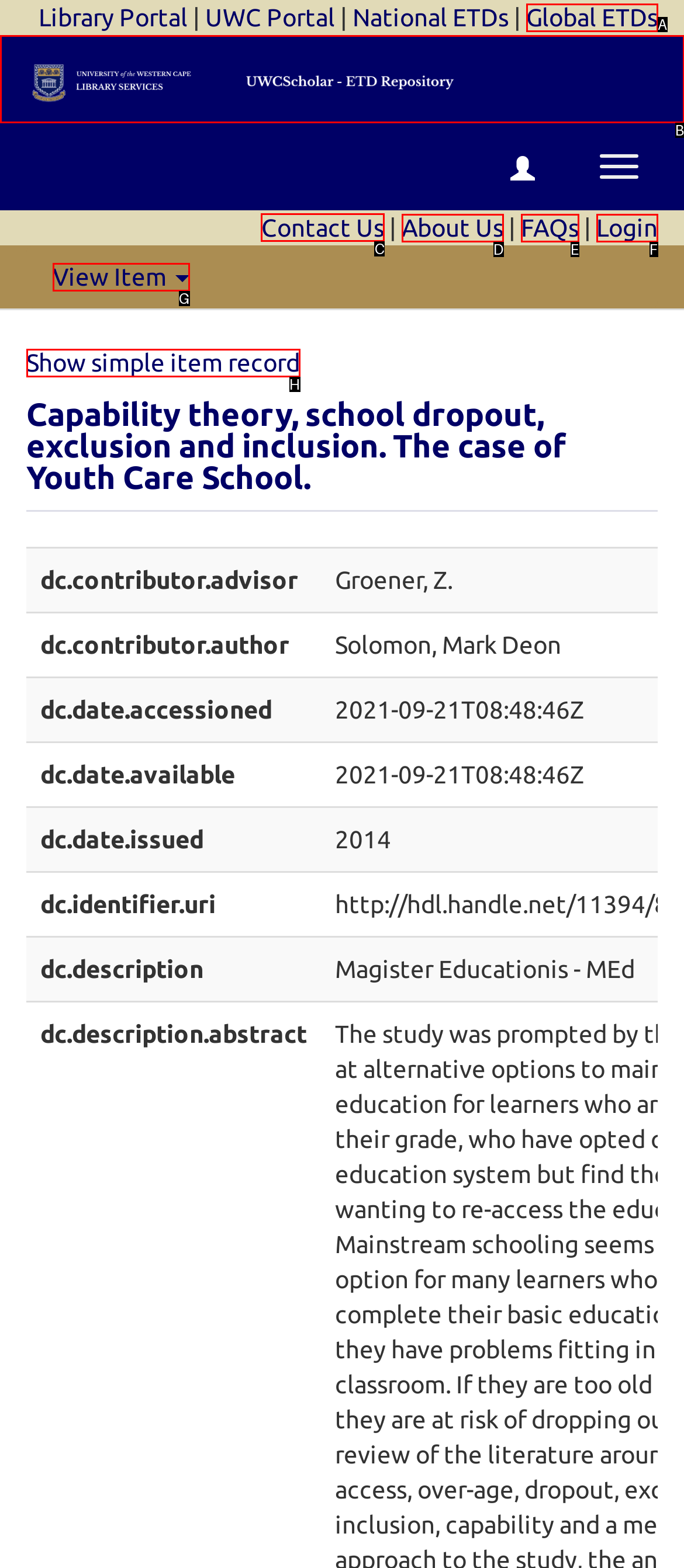Point out the letter of the HTML element you should click on to execute the task: Contact Us
Reply with the letter from the given options.

C